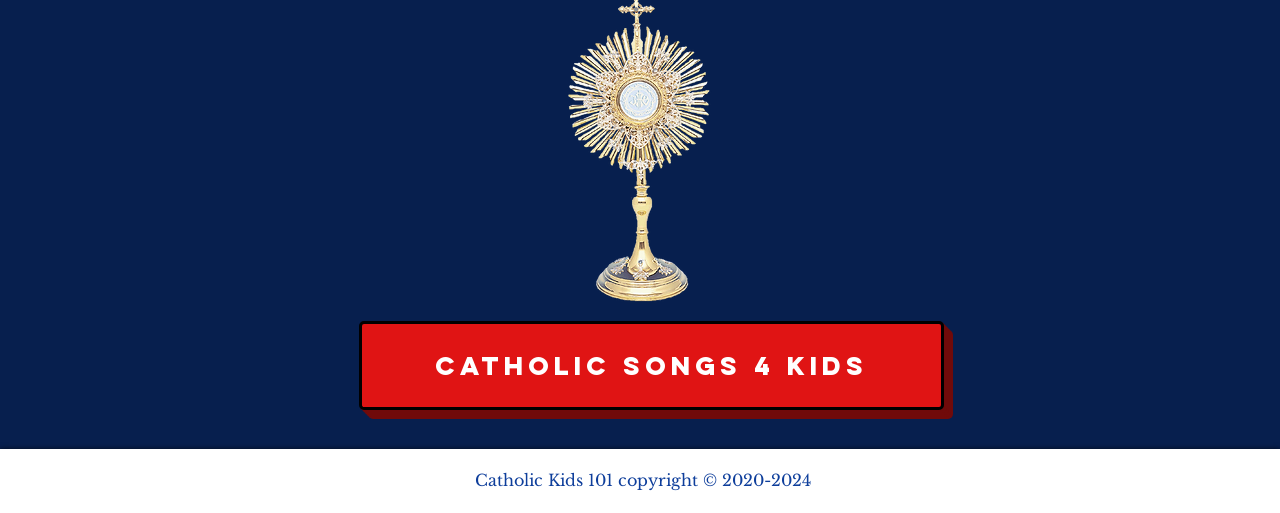Bounding box coordinates are to be given in the format (top-left x, top-left y, bottom-right x, bottom-right y). All values must be floating point numbers between 0 and 1. Provide the bounding box coordinate for the UI element described as: CATHOLIC SONGS 4 KIDS

[0.28, 0.626, 0.738, 0.799]